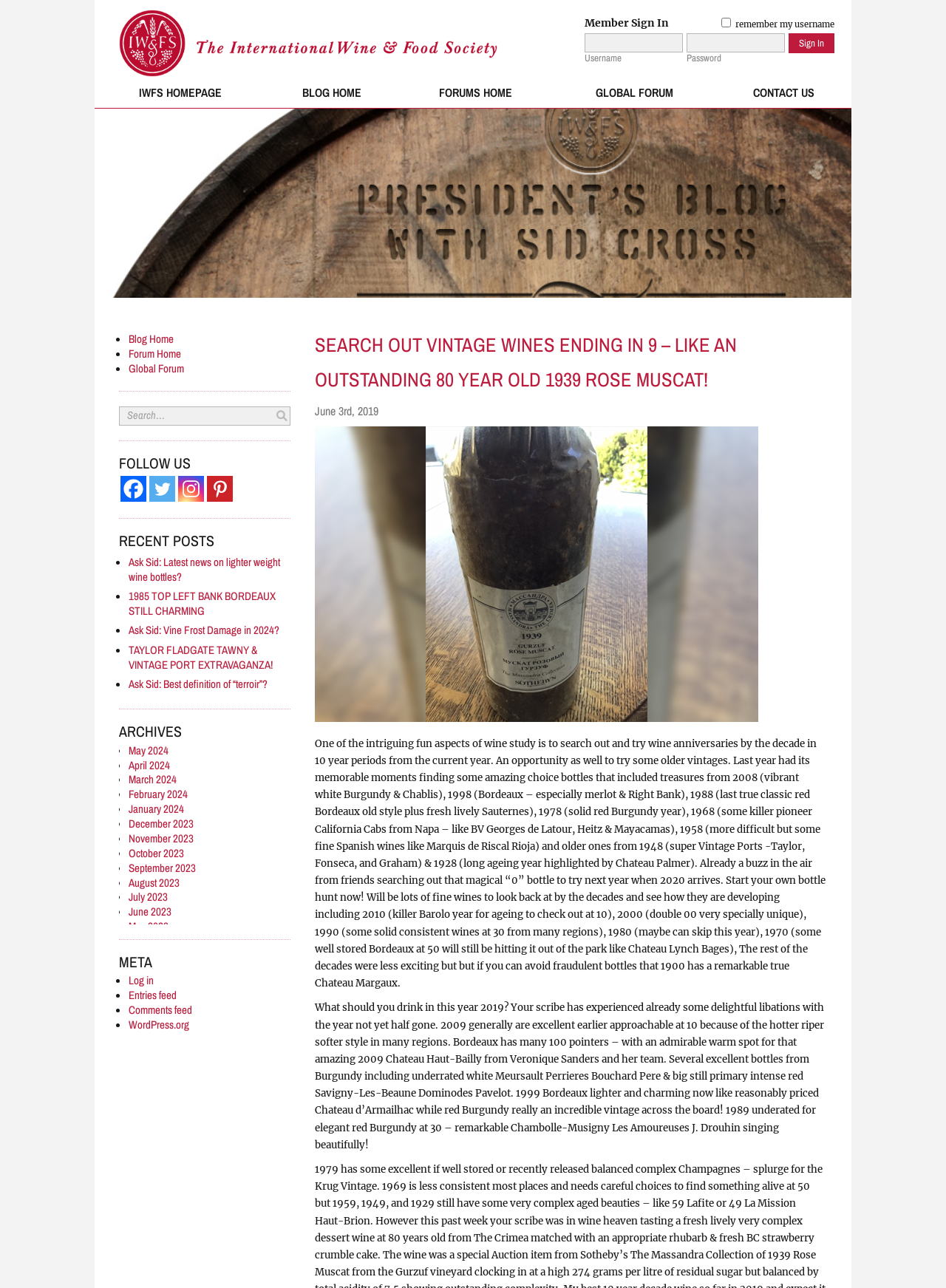What is the purpose of the search box?
Please provide a comprehensive answer based on the details in the screenshot.

The search box is located near the top of the webpage and has a placeholder text 'Search for:', suggesting that it is used to search for content on the website. The presence of a magnifying glass icon button next to the search box further supports this conclusion.